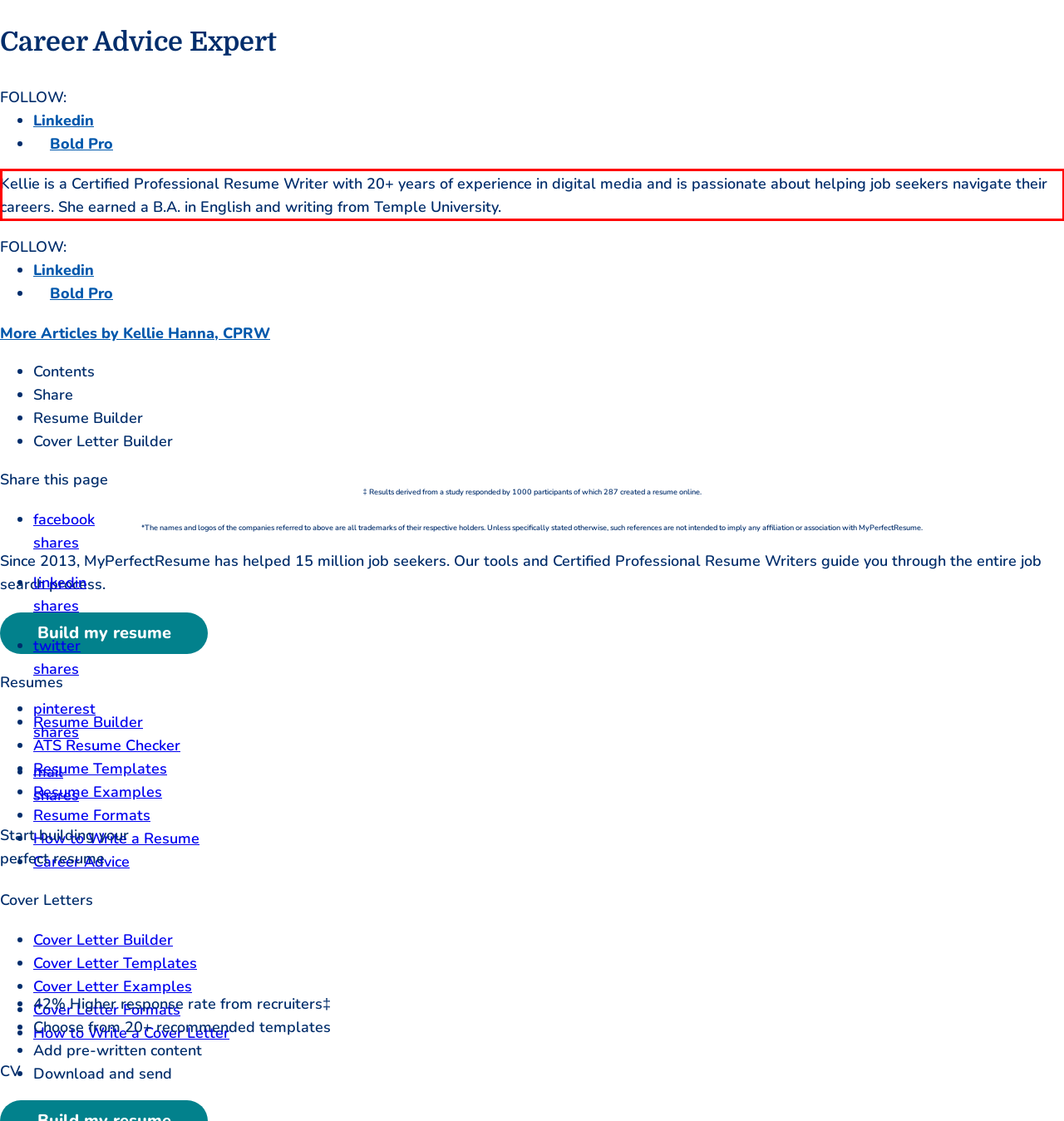By examining the provided screenshot of a webpage, recognize the text within the red bounding box and generate its text content.

Kellie is a Certified Professional Resume Writer with 20+ years of experience in digital media and is passionate about helping job seekers navigate their careers. She earned a B.A. in English and writing from Temple University.